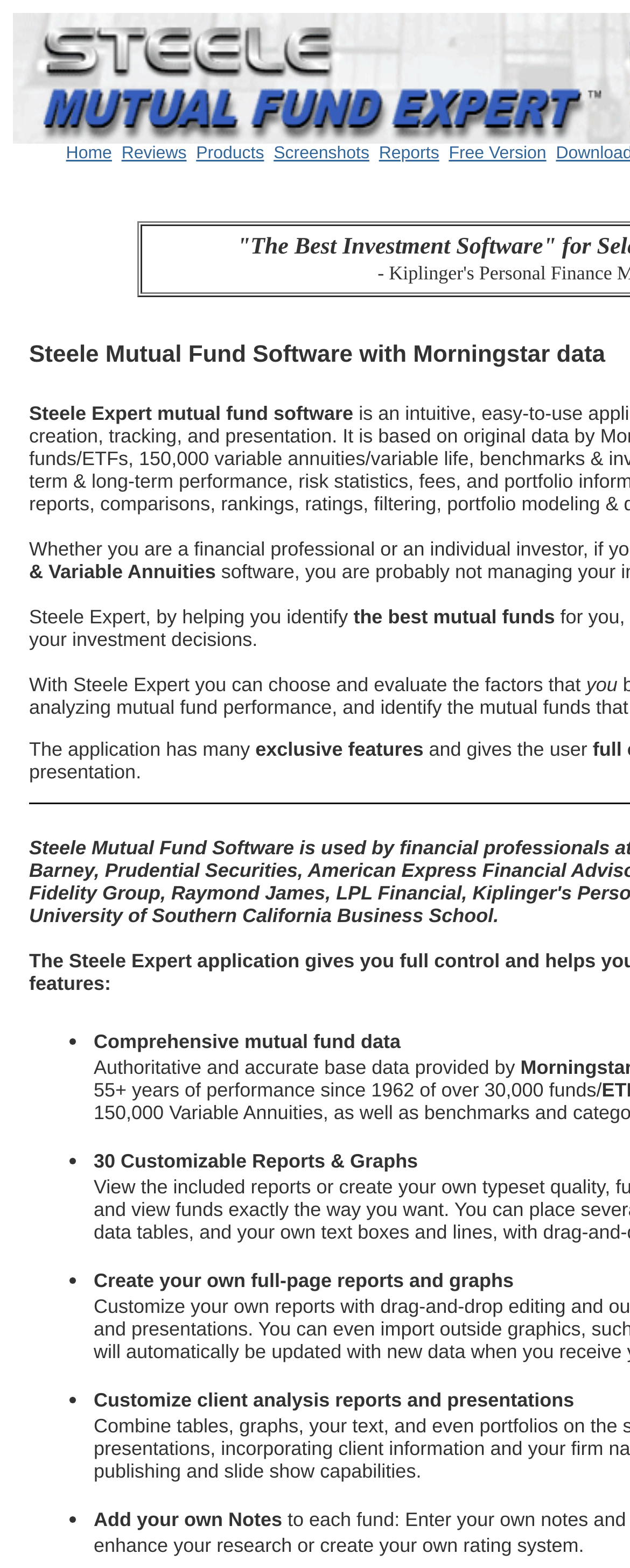What kind of data is provided by Steele Expert?
Please craft a detailed and exhaustive response to the question.

According to the webpage, Steele Expert provides comprehensive mutual fund data, which is authoritative and accurate, and is sourced from Morningstar.